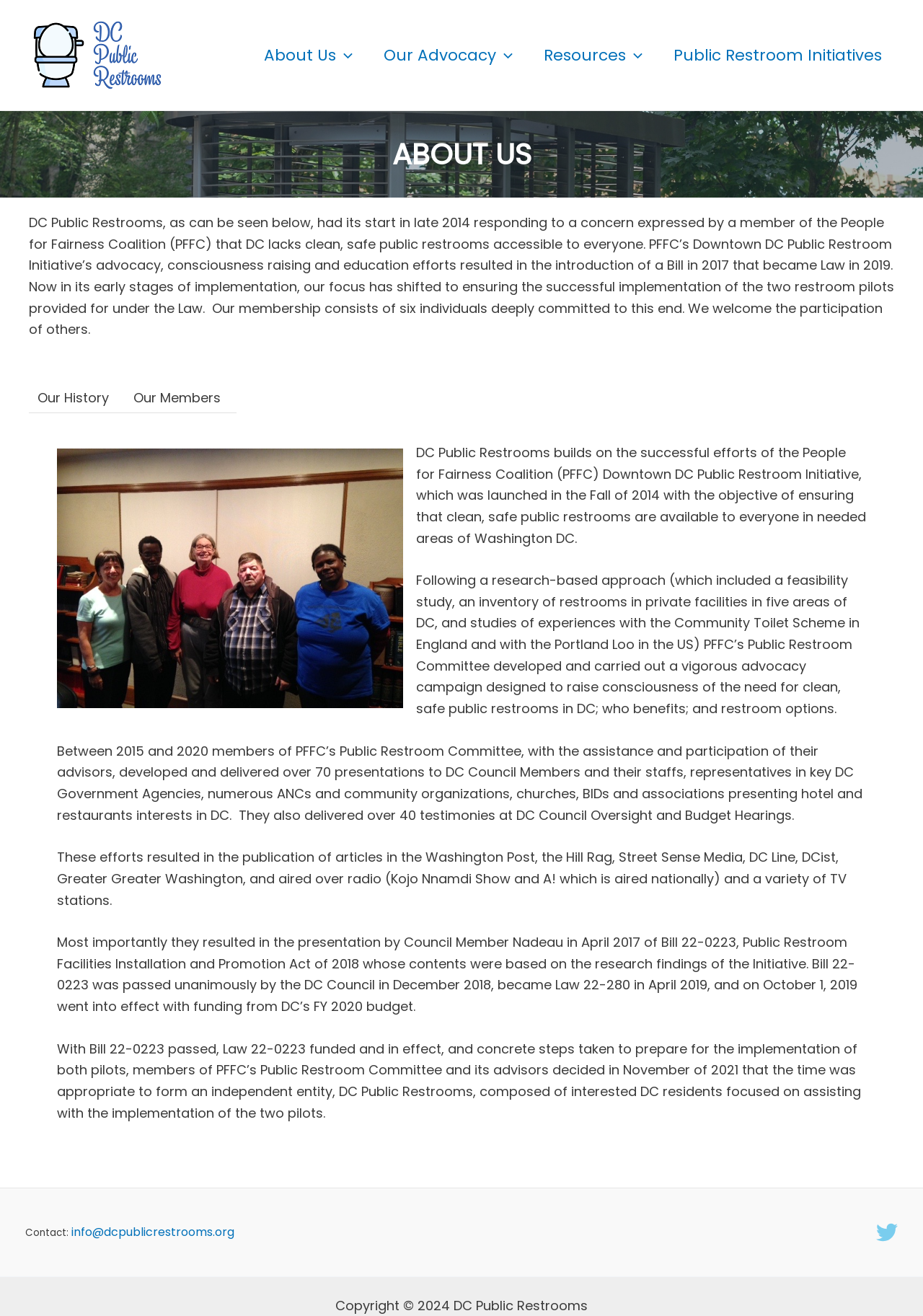Given the content of the image, can you provide a detailed answer to the question?
What is the main goal of DC Public Restrooms?

According to the webpage, DC Public Restrooms was formed to ensure that clean, safe public restrooms are available to everyone in needed areas of Washington DC. This is stated in the first paragraph of the 'Our History' section.